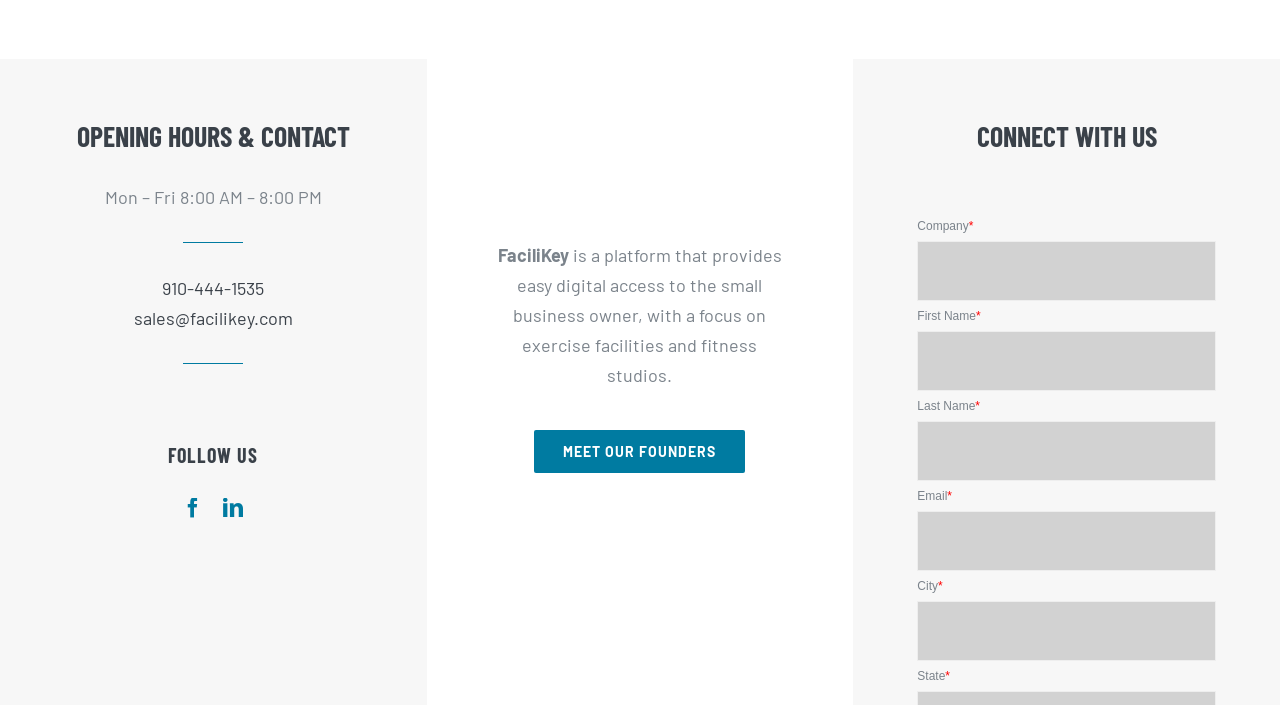Please determine the bounding box coordinates of the section I need to click to accomplish this instruction: "click the phone number".

[0.127, 0.393, 0.207, 0.424]